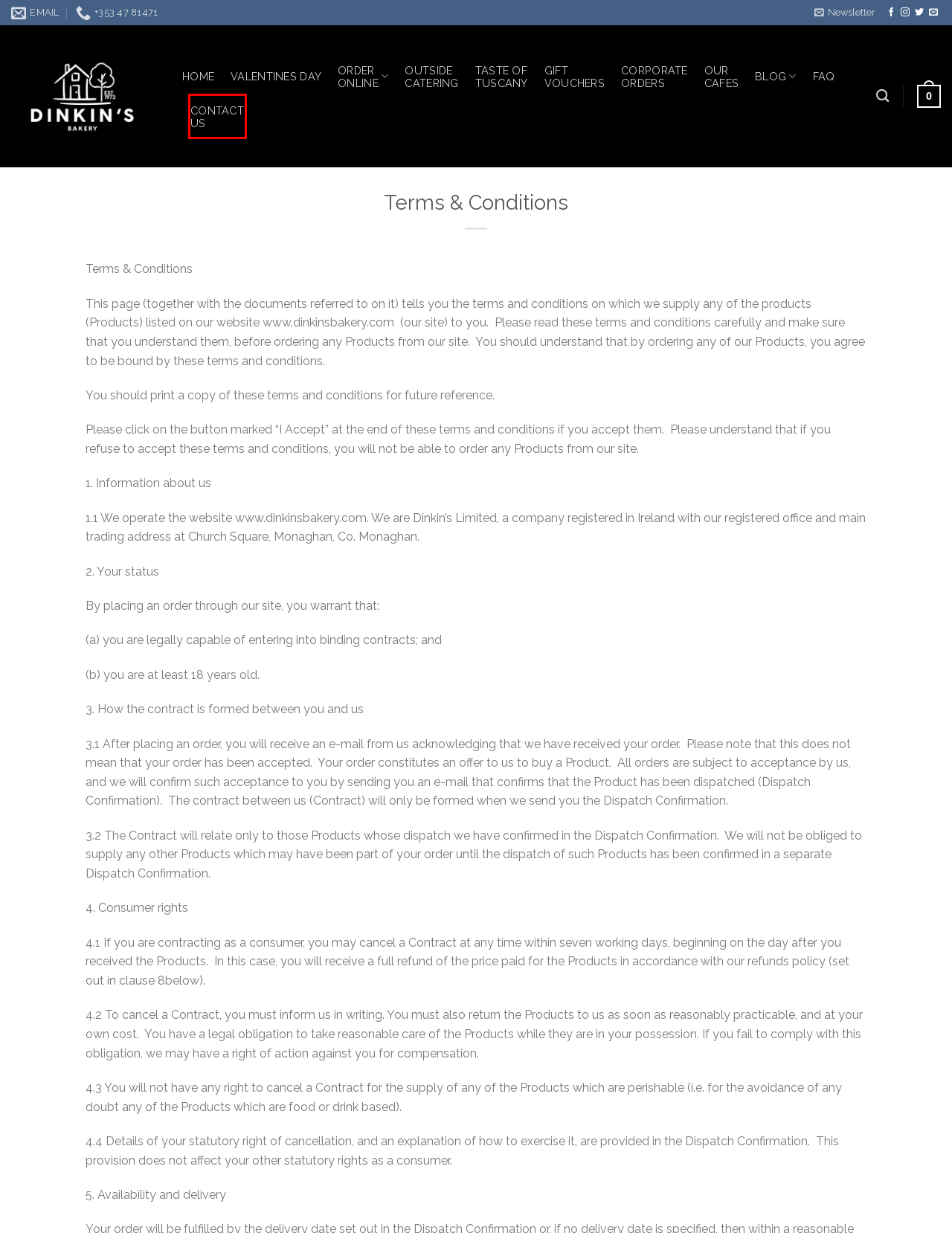Assess the screenshot of a webpage with a red bounding box and determine which webpage description most accurately matches the new page after clicking the element within the red box. Here are the options:
A. Valentines Day - Dinkins Bakery
B. Taste of Tuscany - Dinkins Bakery
C. Cart - Dinkins Bakery
D. Homepage - Dinkins Bakery
E. Gift Vouchers - Dinkins Bakery
F. Corporate Orders - Dinkins Bakery
G. Contact Us - Dinkins Bakery
H. Outside Catering - Dinkins Bakery

G